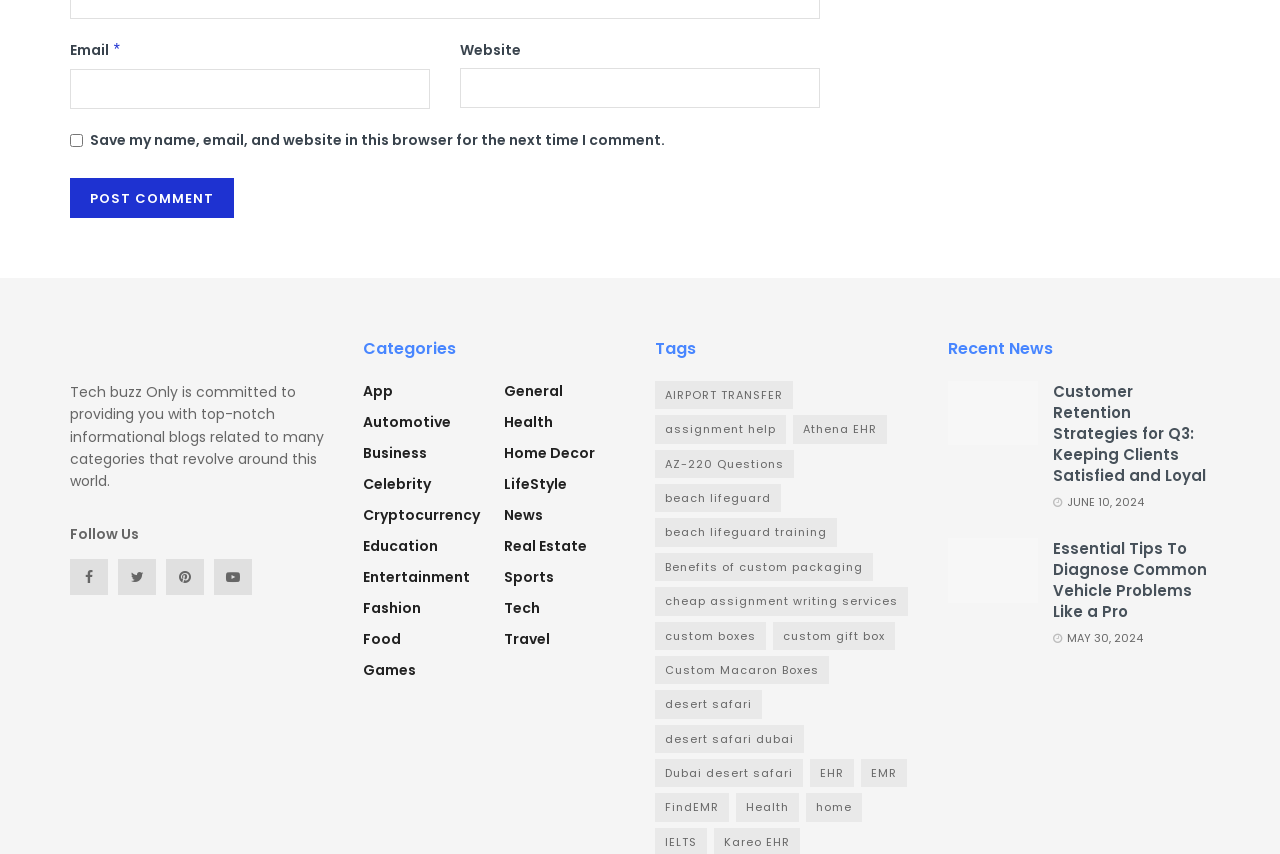Can you show the bounding box coordinates of the region to click on to complete the task described in the instruction: "Click on the 'Post Comment' button"?

[0.055, 0.209, 0.183, 0.256]